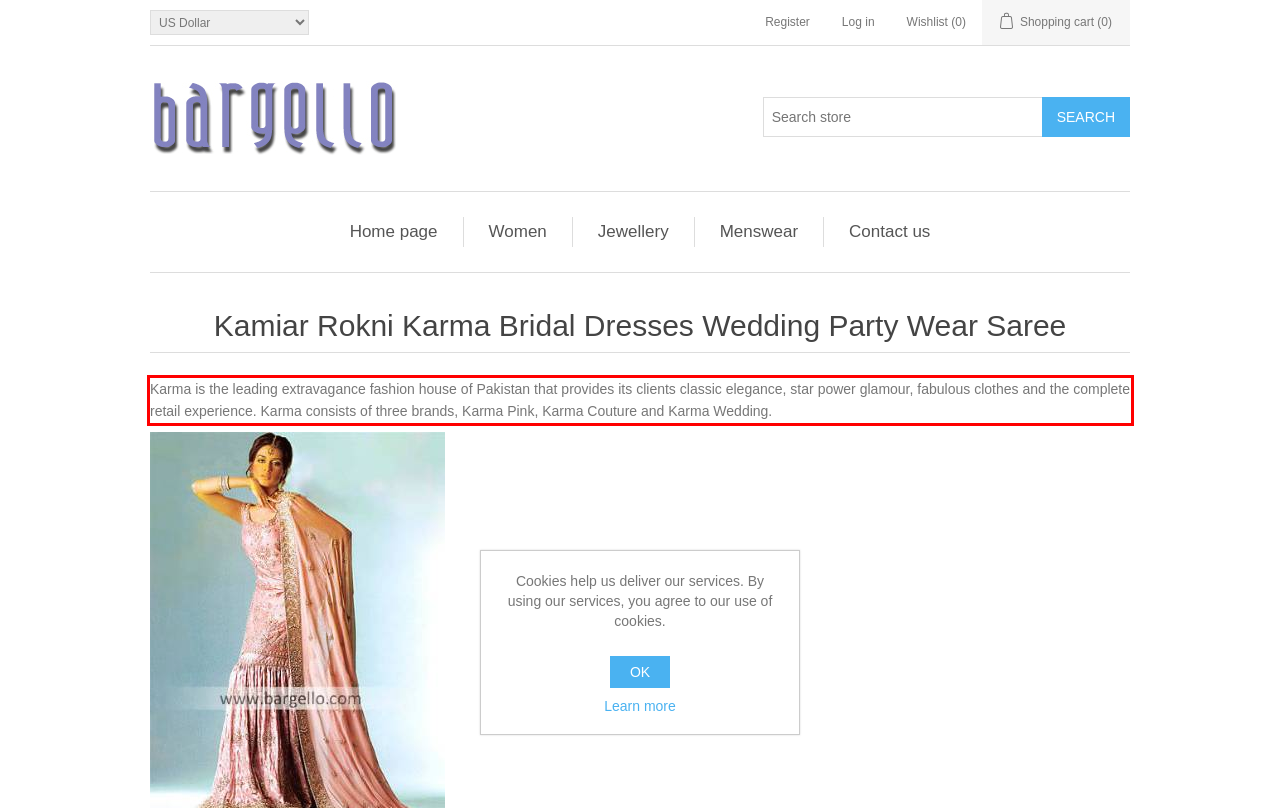The screenshot provided shows a webpage with a red bounding box. Apply OCR to the text within this red bounding box and provide the extracted content.

Karma is the leading extravagance fashion house of Pakistan that provides its clients classic elegance, star power glamour, fabulous clothes and the complete retail experience. Karma consists of three brands, Karma Pink, Karma Couture and Karma Wedding.